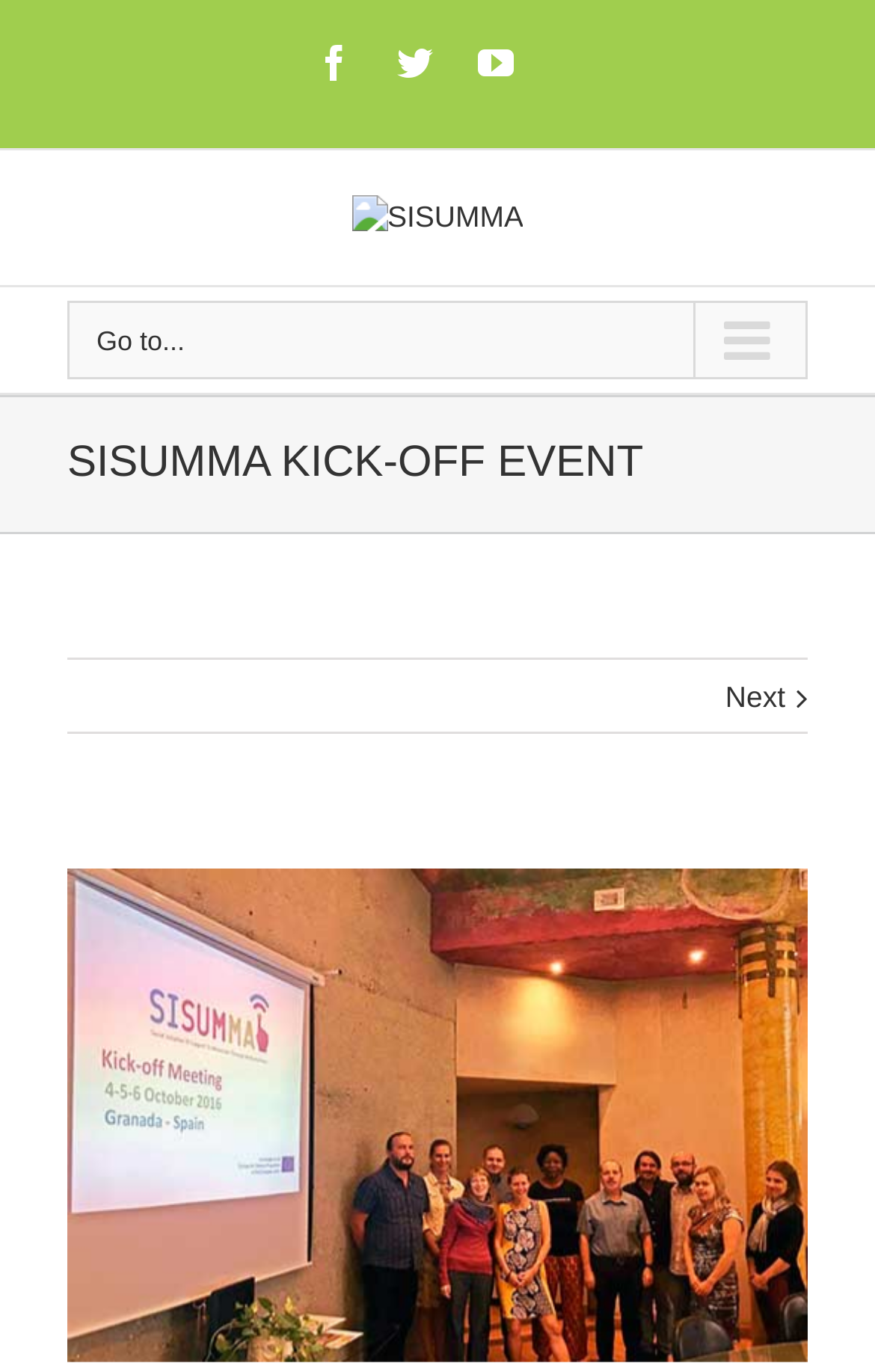How many social media links are present?
Respond to the question with a single word or phrase according to the image.

3